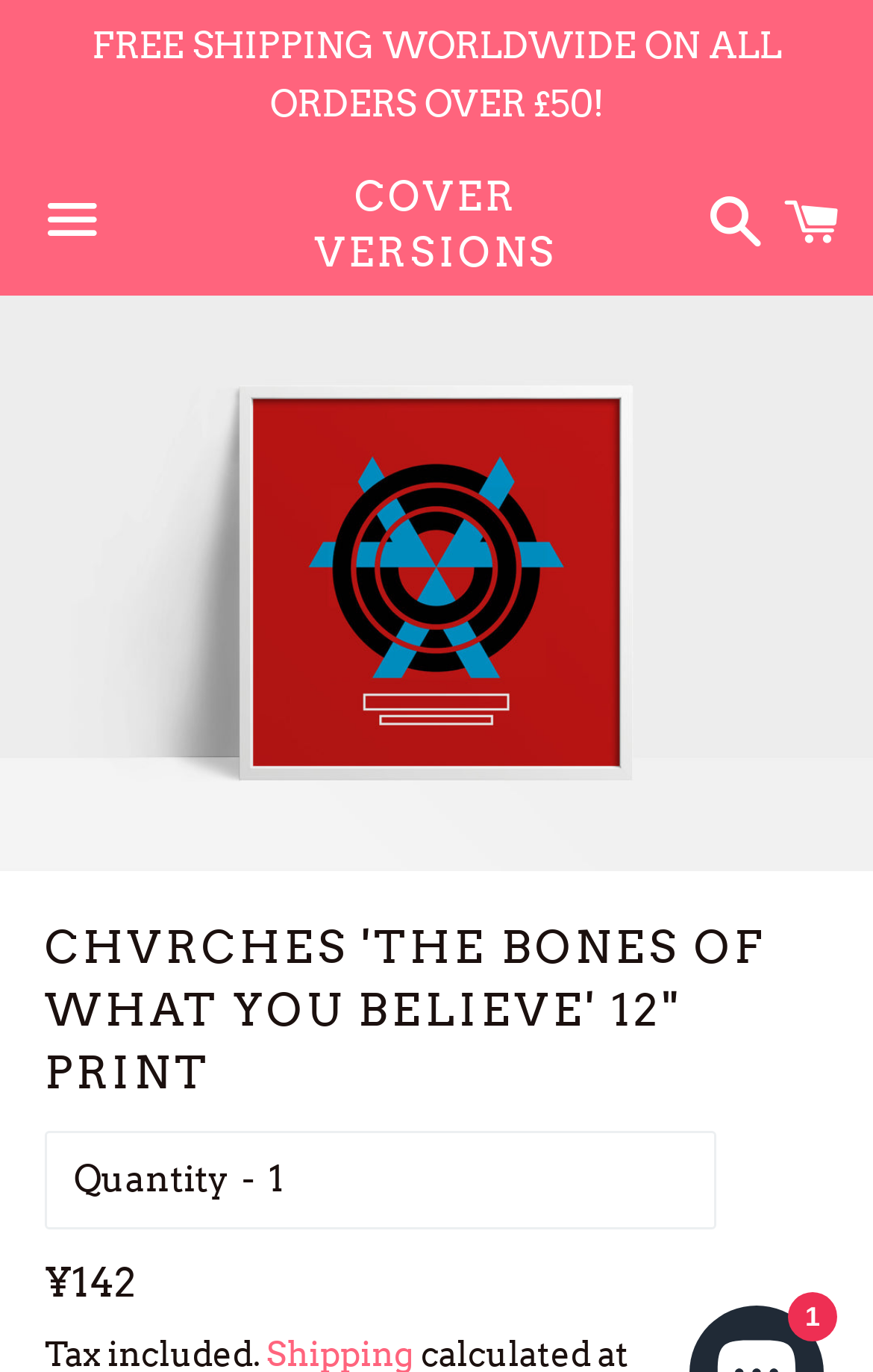Using details from the image, please answer the following question comprehensively:
What is the minimum quantity I can order?

I found this information by looking at the quantity selector, which has a minimum value of 1, indicating that the minimum quantity that can be ordered is 1.